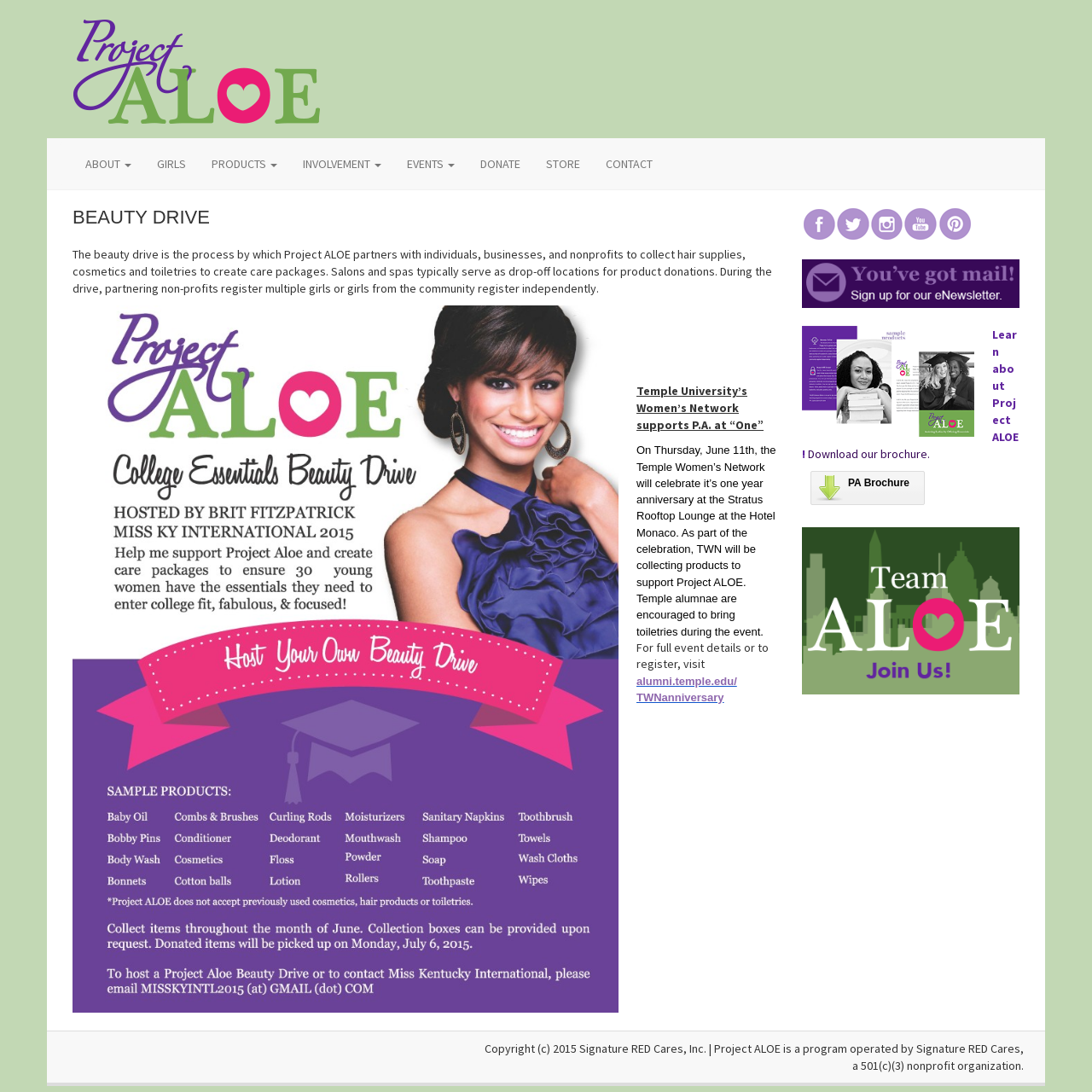Please locate the bounding box coordinates for the element that should be clicked to achieve the following instruction: "Explore Brassworks". Ensure the coordinates are given as four float numbers between 0 and 1, i.e., [left, top, right, bottom].

None